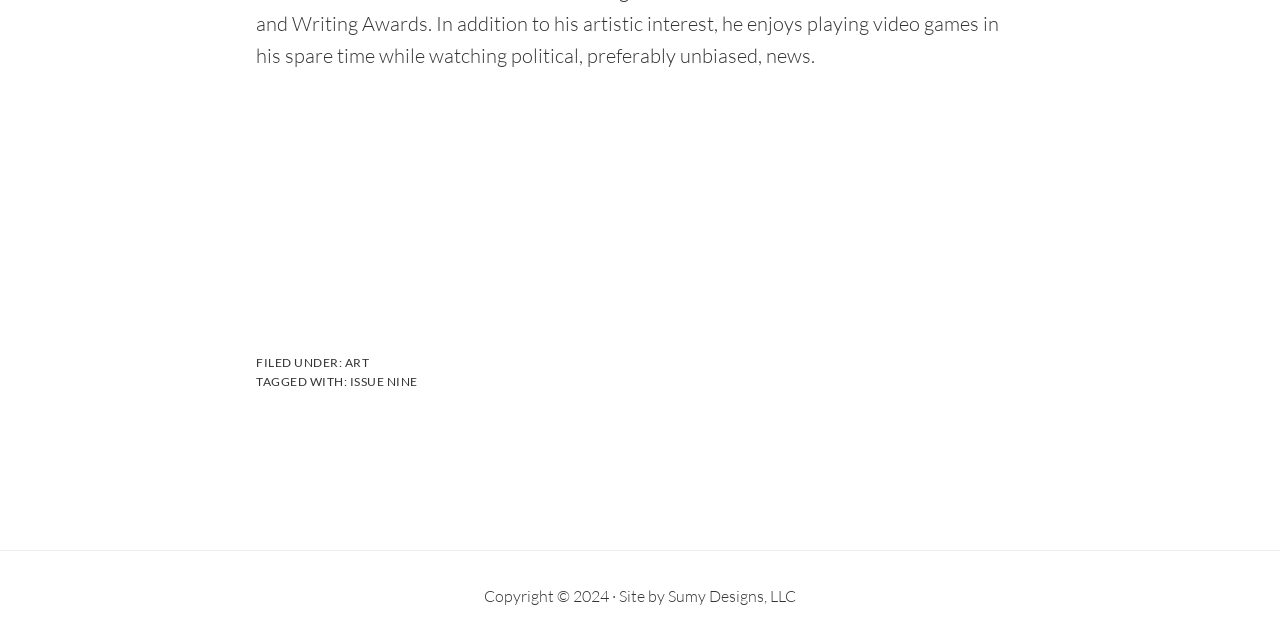Please answer the following question using a single word or phrase: 
What is the type of content in the footer section?

Text